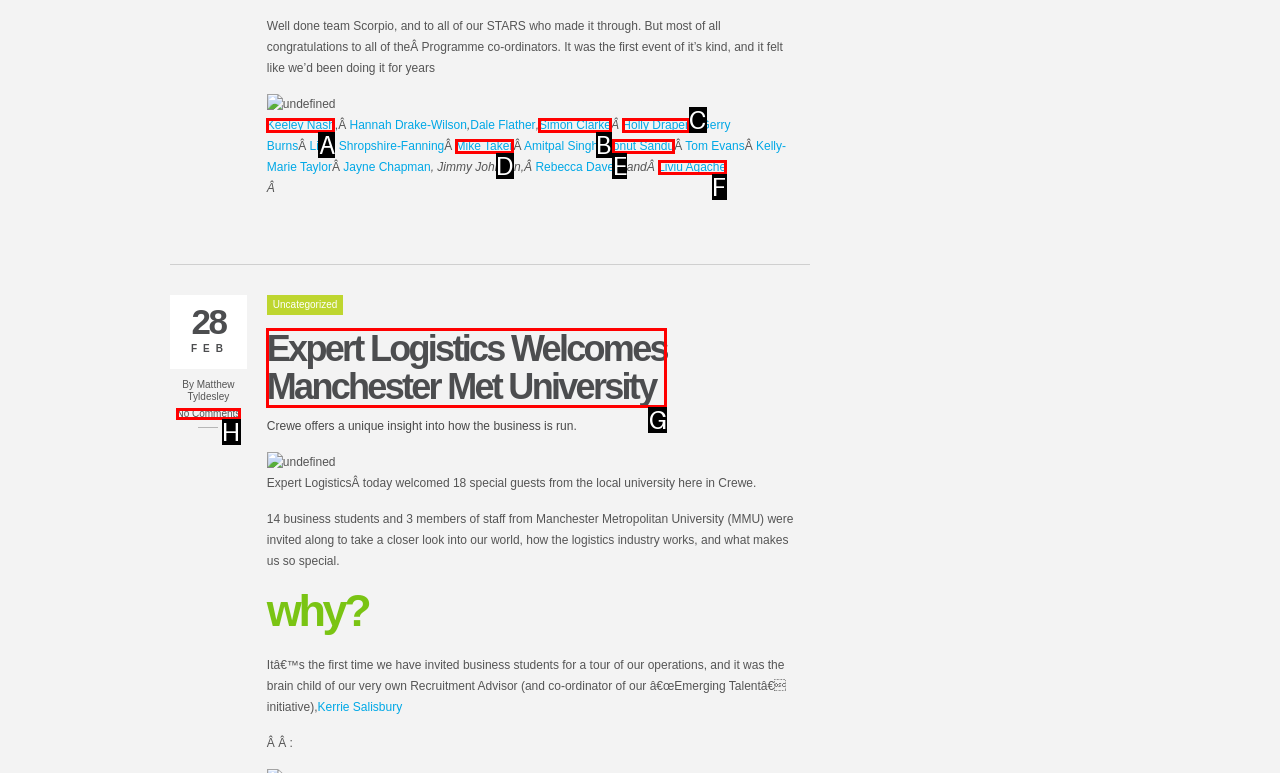Identify the HTML element that best fits the description: No Comments. Respond with the letter of the corresponding element.

H